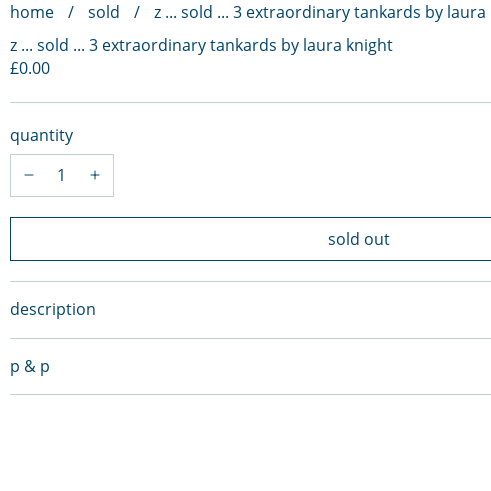Based on the visual content of the image, answer the question thoroughly: Is the 'Add to bag' button enabled?

The 'Add to bag' button is disabled, confirming that the item is not for sale, despite the interface suggesting interactivity.